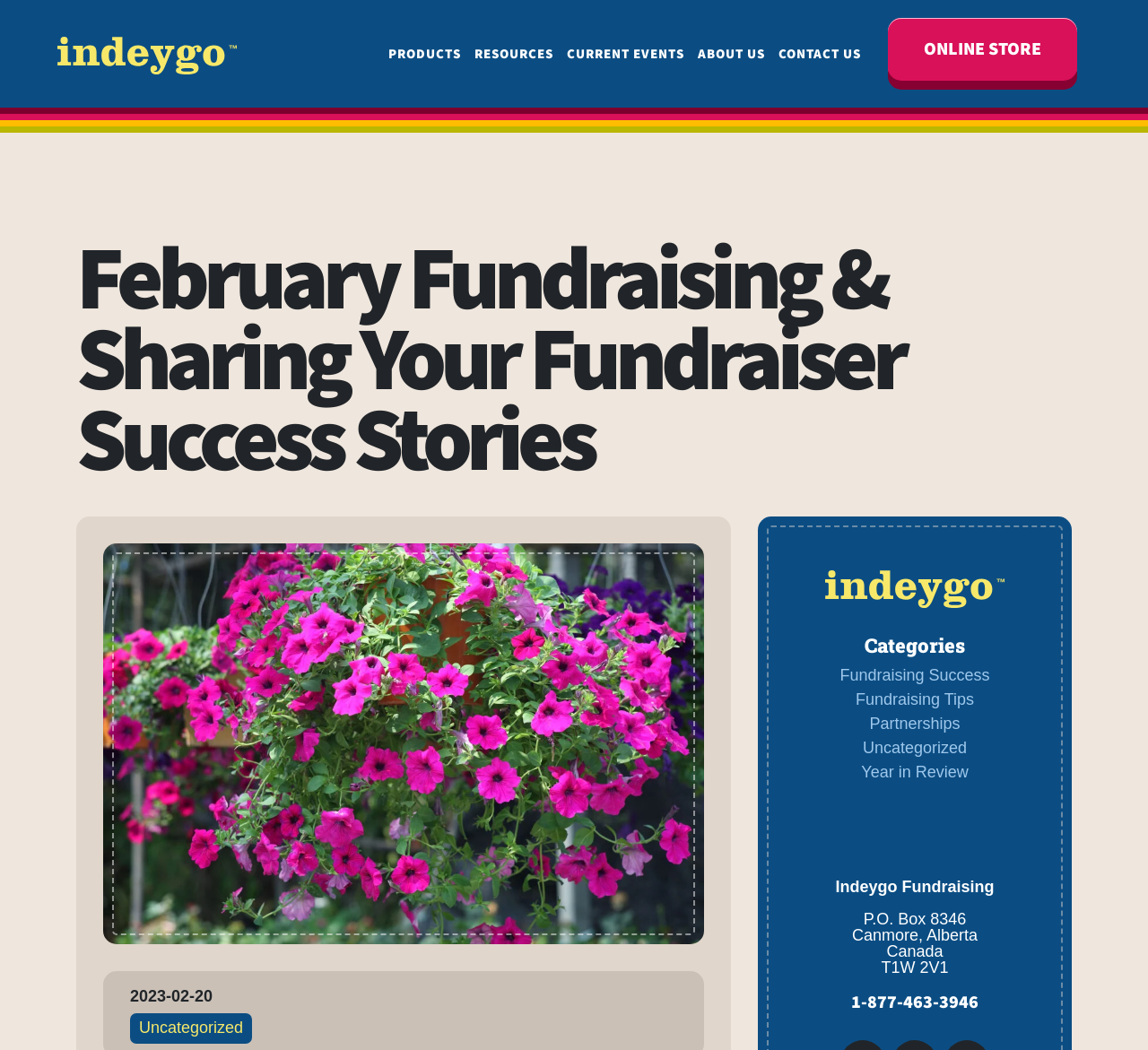Bounding box coordinates are specified in the format (top-left x, top-left y, bottom-right x, bottom-right y). All values are floating point numbers bounded between 0 and 1. Please provide the bounding box coordinate of the region this sentence describes: alt="indeygo fundraising products"

[0.05, 0.043, 0.206, 0.06]